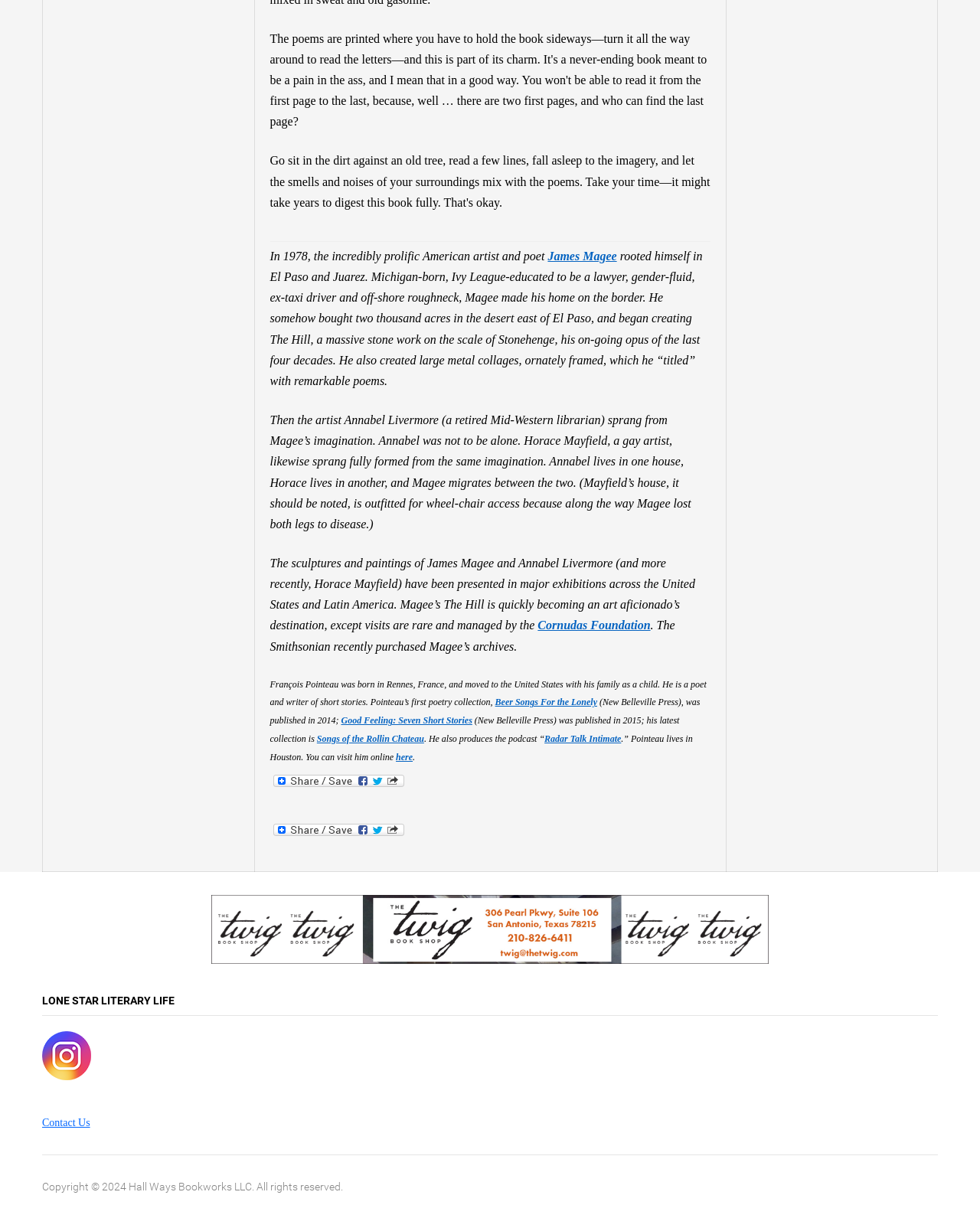Pinpoint the bounding box coordinates of the element to be clicked to execute the instruction: "Read Beer Songs For the Lonely".

[0.505, 0.572, 0.609, 0.581]